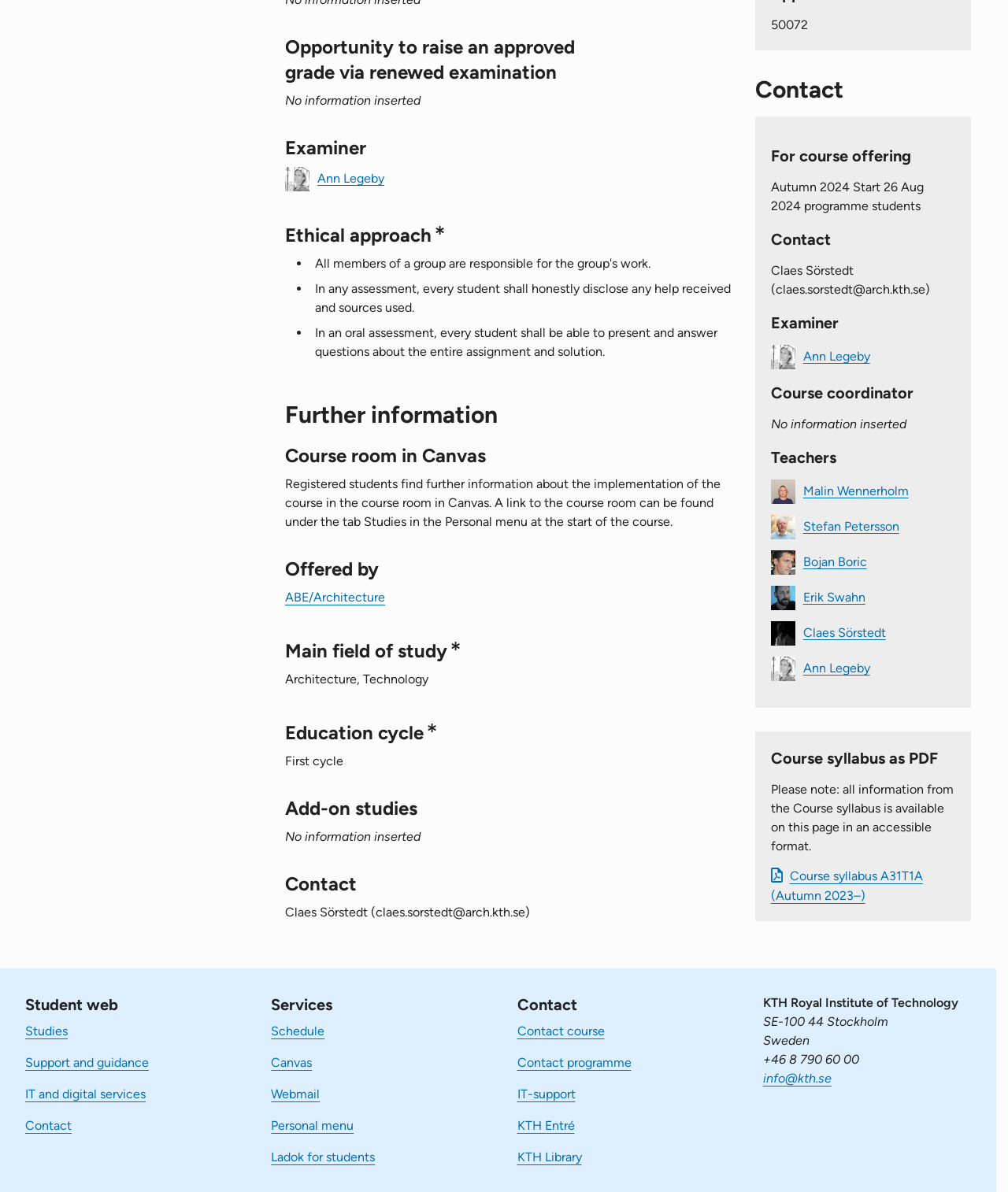With reference to the image, please provide a detailed answer to the following question: What is the name of the course syllabus PDF?

I found the answer by looking at the link element with the text 'Course syllabus A31T1A (Autumn 2023–)' which is located under the heading 'Course syllabus as PDF'.